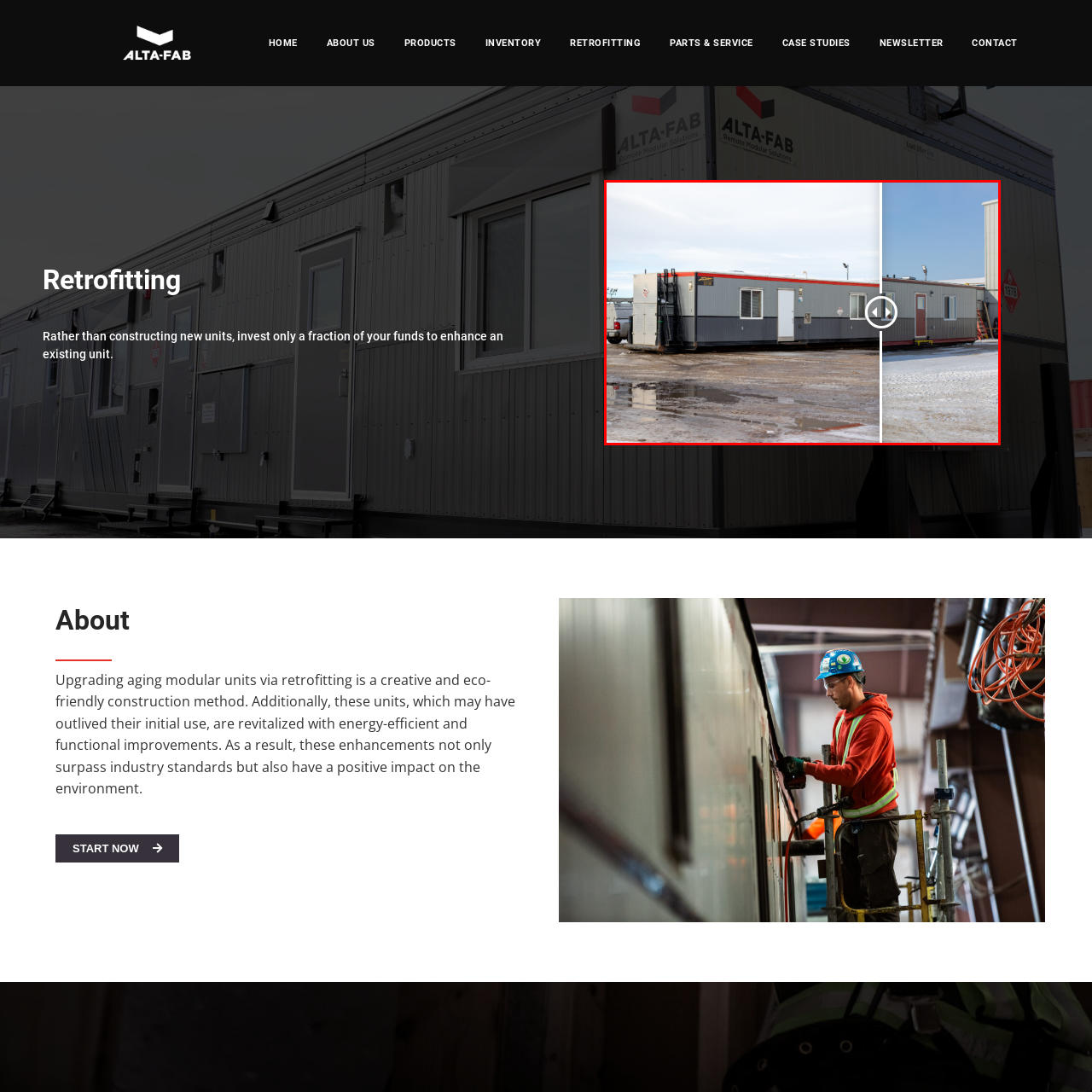What is the theme emphasized in the illustration?
Examine the image highlighted by the red bounding box and answer briefly with one word or a short phrase.

Retrofitting Modular Alberta Repair